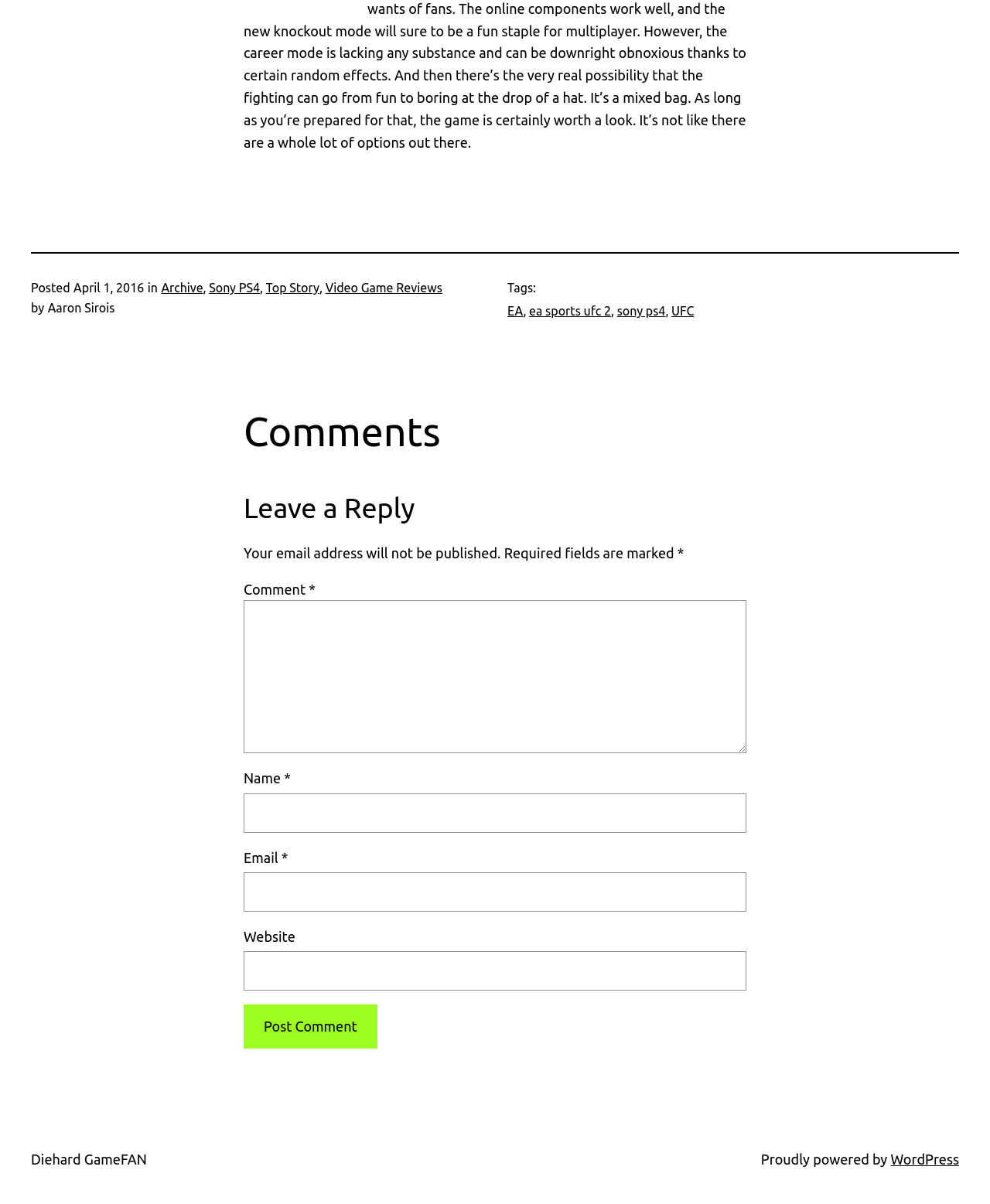Could you find the bounding box coordinates of the clickable area to complete this instruction: "Click on the 'Post Comment' button"?

[0.246, 0.834, 0.381, 0.871]